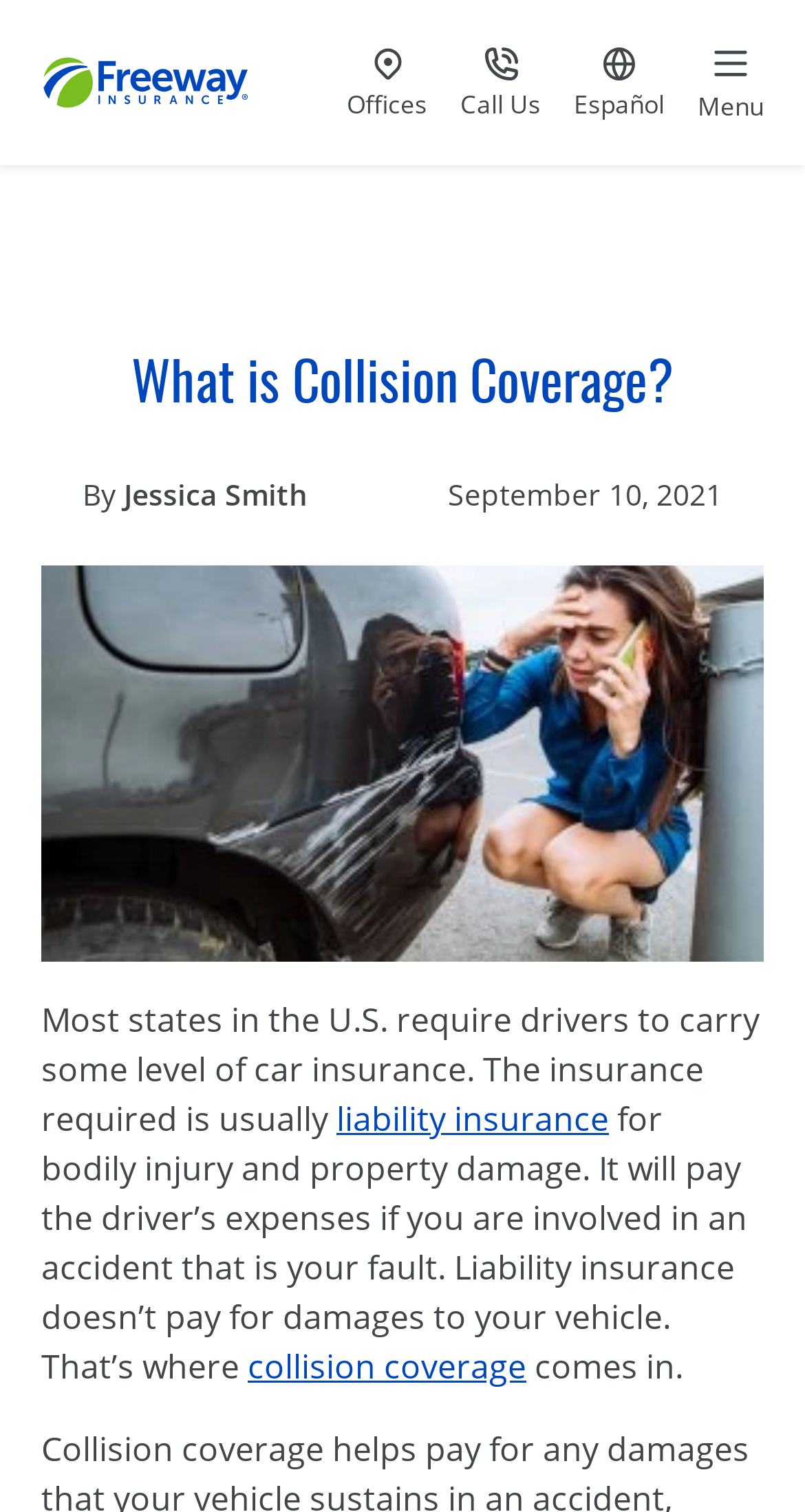Please locate the UI element described by "Call Us at 800-777-5620" and provide its bounding box coordinates.

[0.572, 0.031, 0.672, 0.078]